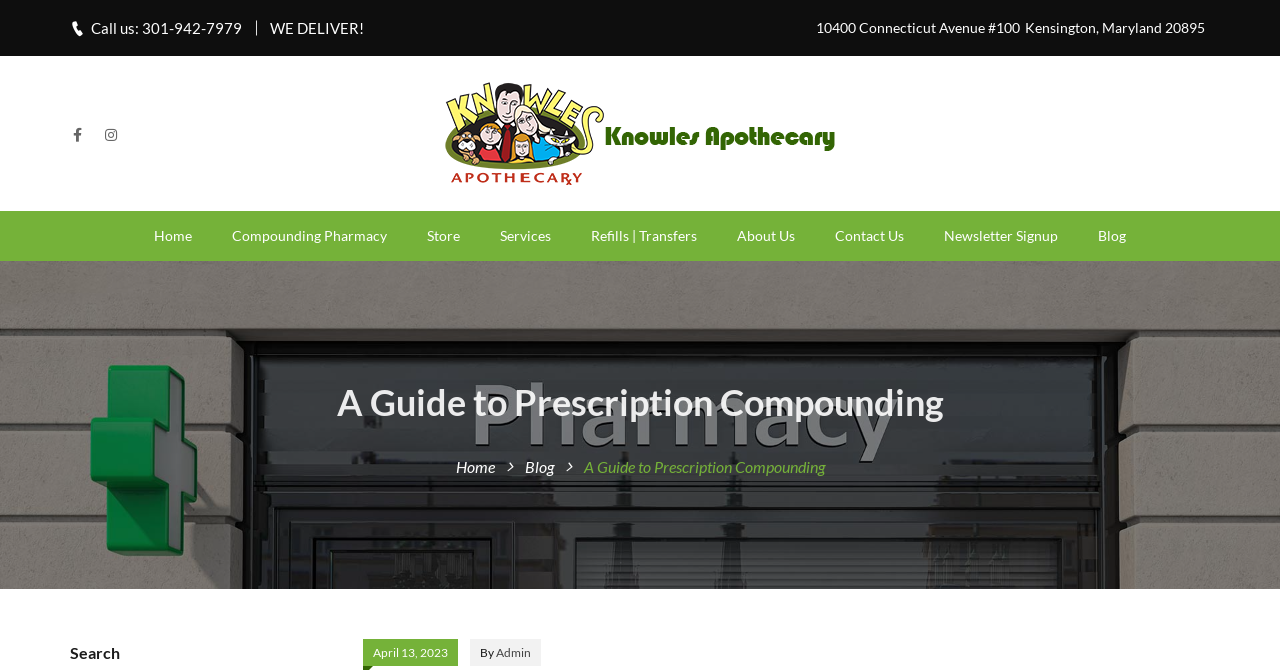By analyzing the image, answer the following question with a detailed response: What is the address of the pharmacy?

I found the address by looking at the top section of the webpage, where it lists the address as '10400 Connecticut Avenue #100' and 'Kensington, Maryland 20895'.